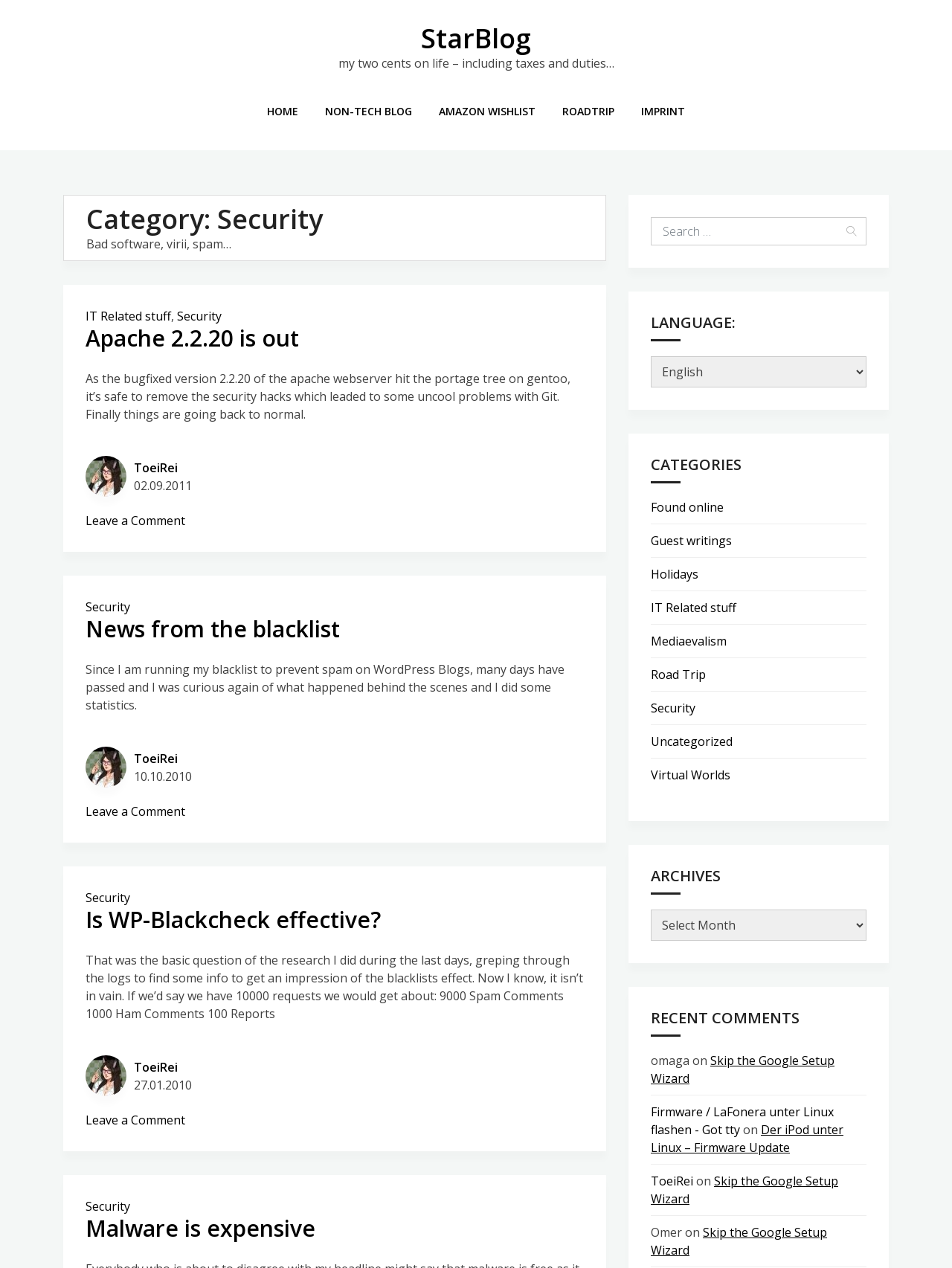Please predict the bounding box coordinates (top-left x, top-left y, bottom-right x, bottom-right y) for the UI element in the screenshot that fits the description: Skip the Google Setup Wizard

[0.684, 0.925, 0.88, 0.952]